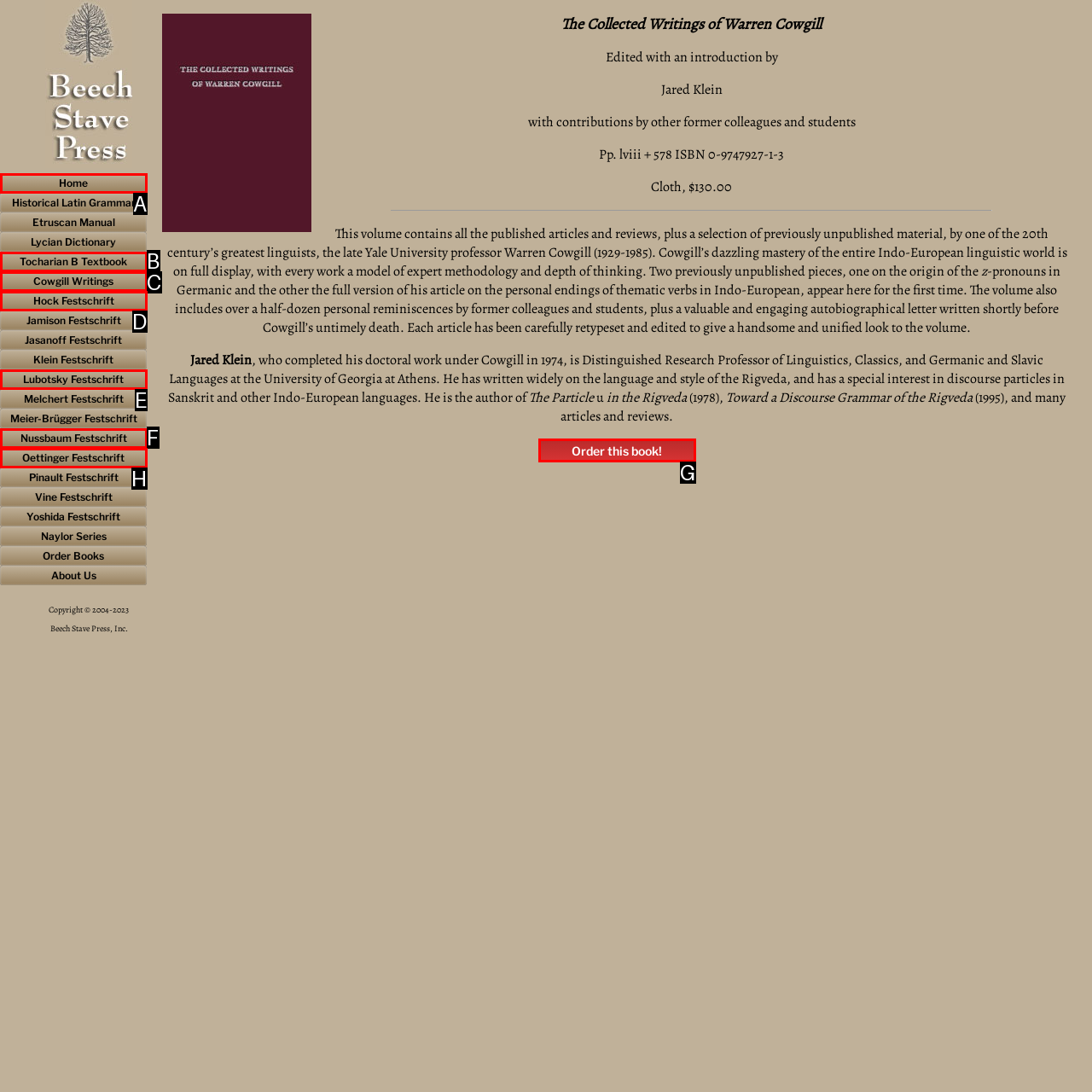Determine the letter of the UI element that will complete the task: Search for something
Reply with the corresponding letter.

None